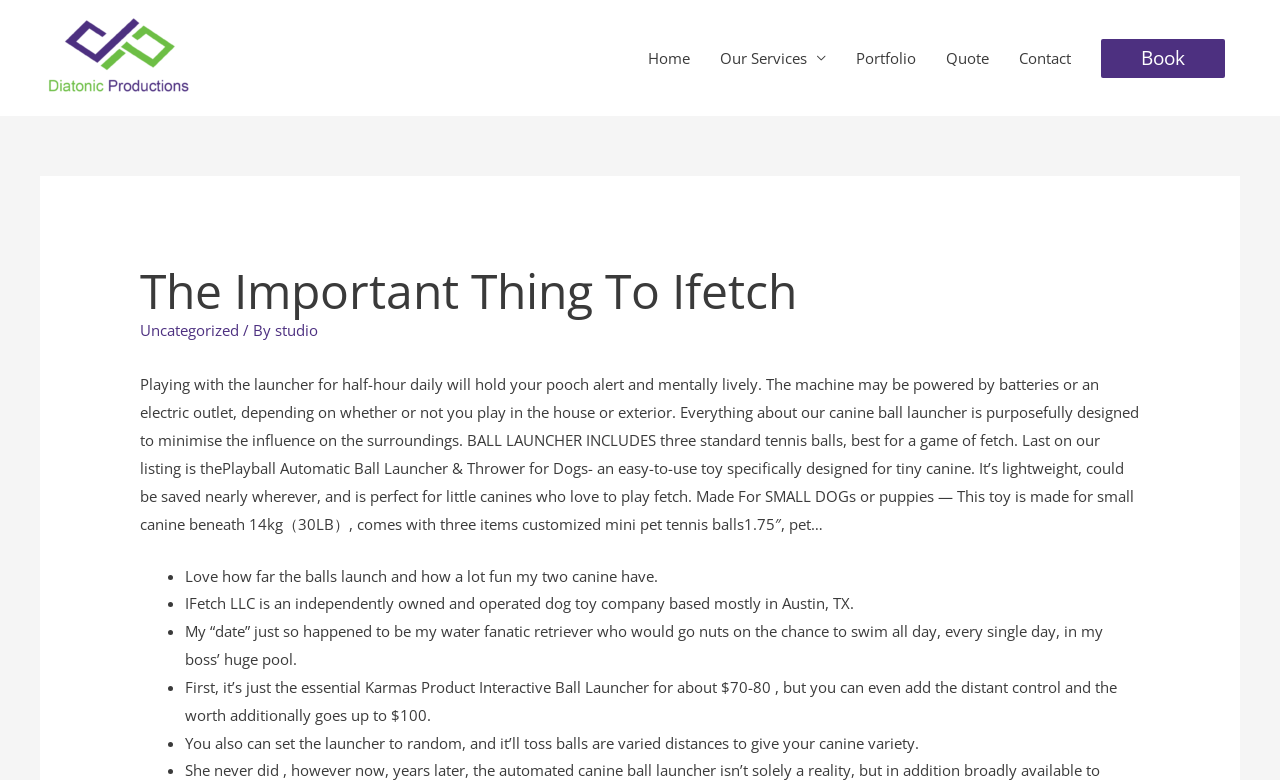What is the company name of the dog toy manufacturer?
Look at the screenshot and give a one-word or phrase answer.

IFetch LLC